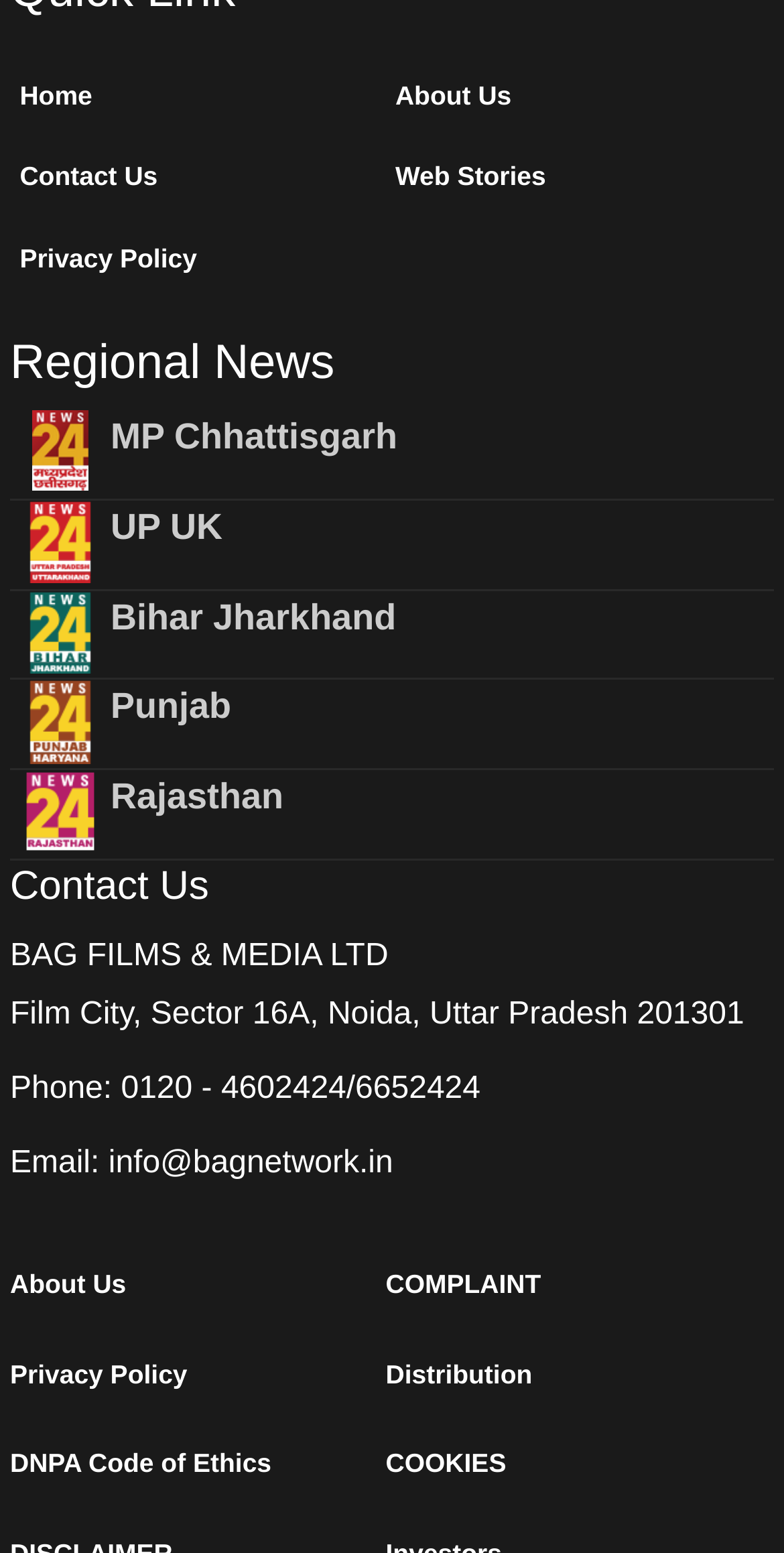How many headings are there on the page?
Provide a comprehensive and detailed answer to the question.

I counted the number of heading elements on the page and found three of them, specifically 'Regional News', 'Contact Us', and the ones under 'Regional News'.